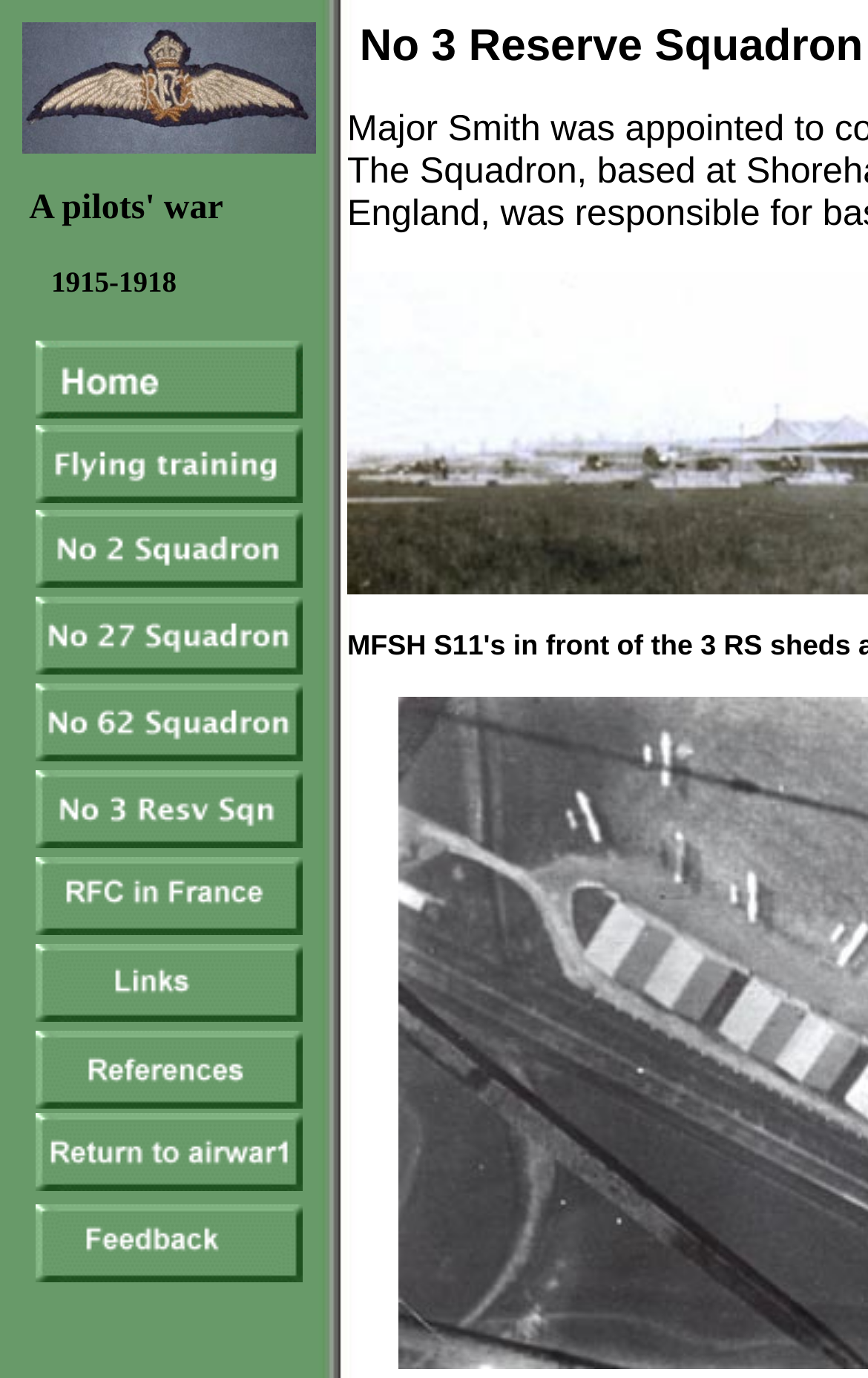What is the number of links on the webpage?
Using the image, provide a concise answer in one word or a short phrase.

14